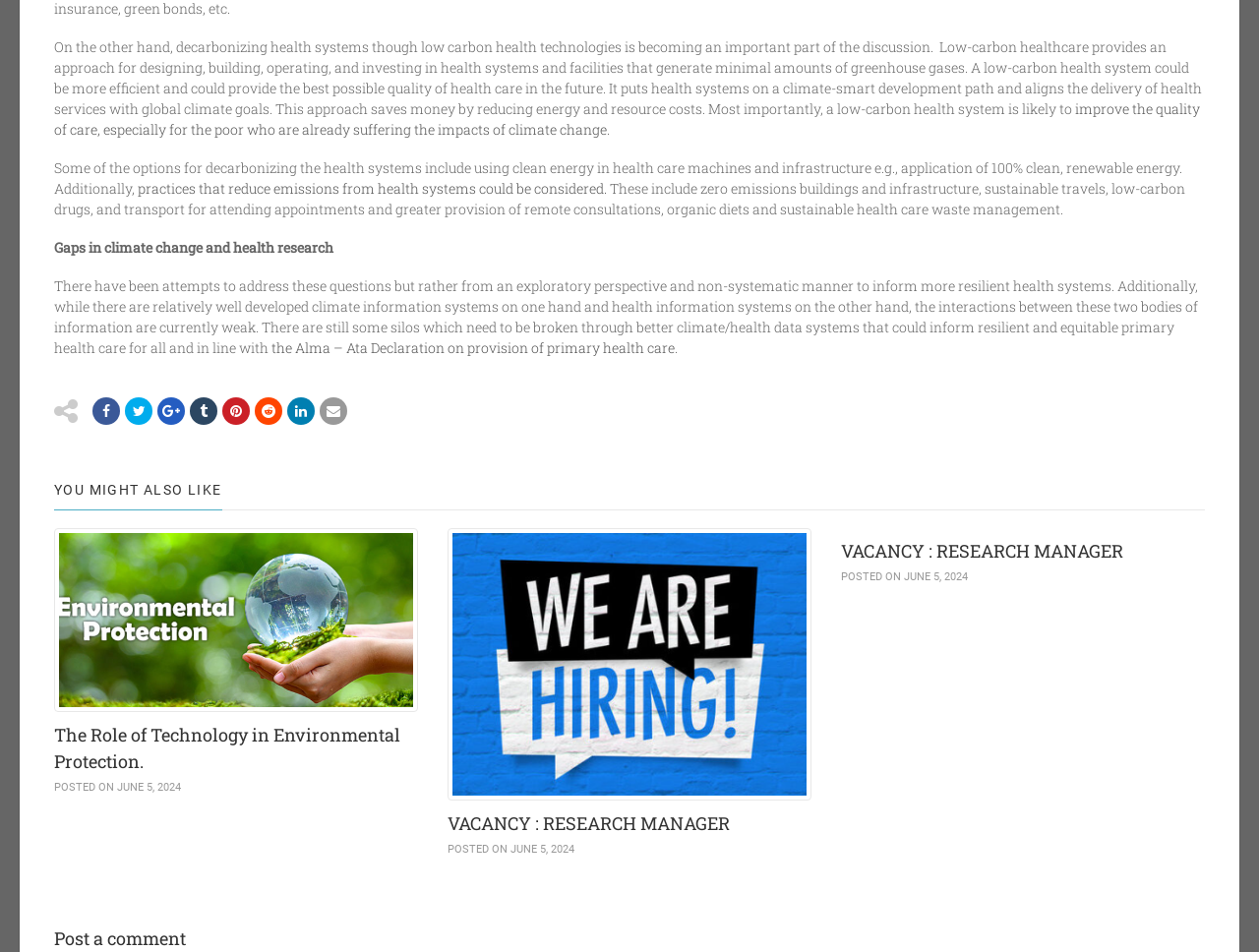Highlight the bounding box coordinates of the region I should click on to meet the following instruction: "read about practices that reduce emissions from health systems".

[0.109, 0.188, 0.482, 0.207]